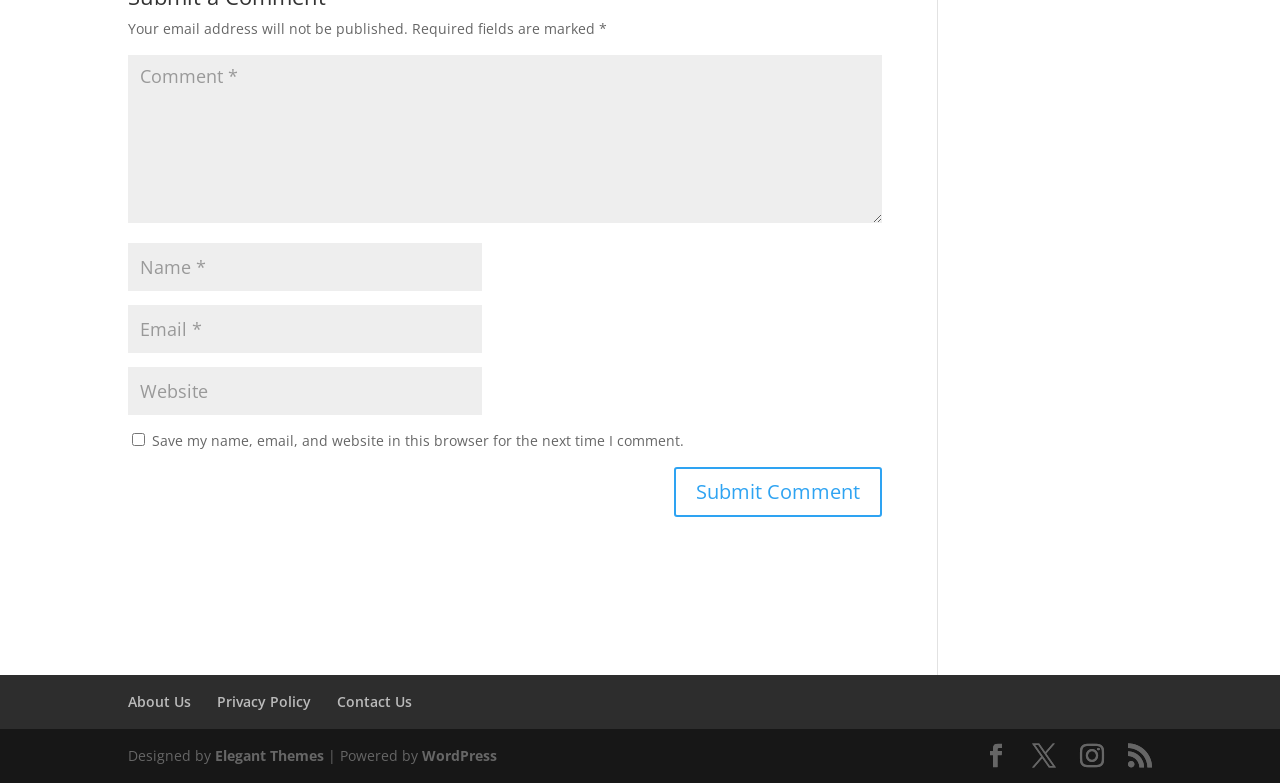Determine the bounding box of the UI element mentioned here: "Elegant Themes". The coordinates must be in the format [left, top, right, bottom] with values ranging from 0 to 1.

[0.168, 0.953, 0.253, 0.977]